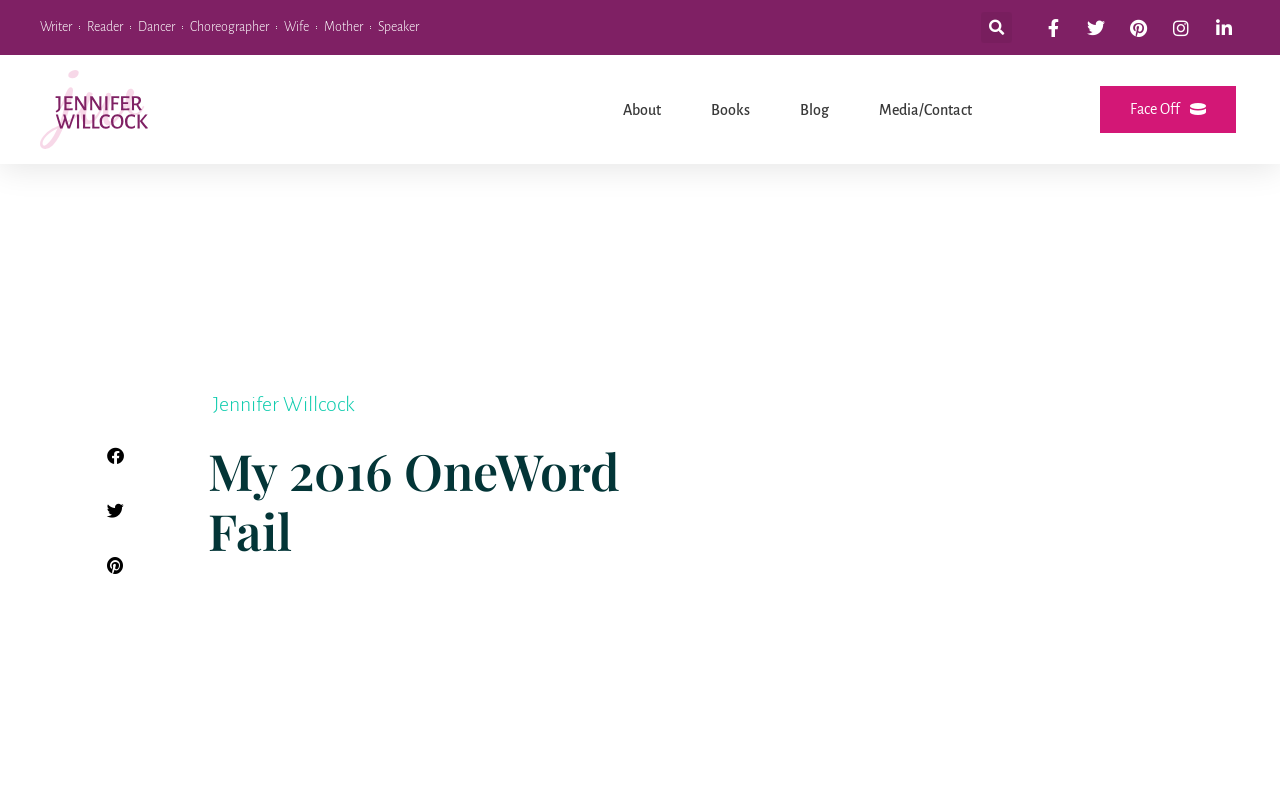Please identify the webpage's heading and generate its text content.

My 2016 OneWord Fail